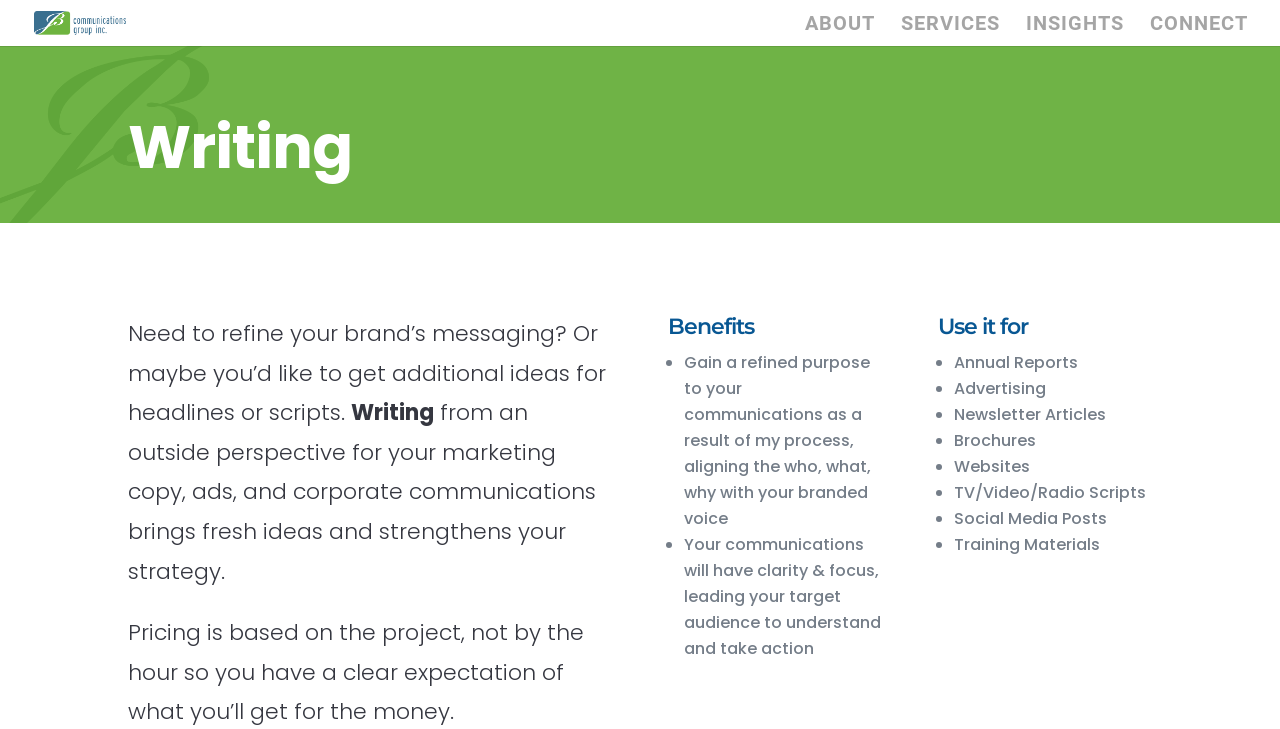What benefit does the writing service provide to communications?
Craft a detailed and extensive response to the question.

The writing service provides the benefit of gaining a refined purpose to communications, as mentioned in the StaticText element, which states 'Gain a refined purpose to your communications as a result of my process, aligning the who, what, why with your branded voice'.